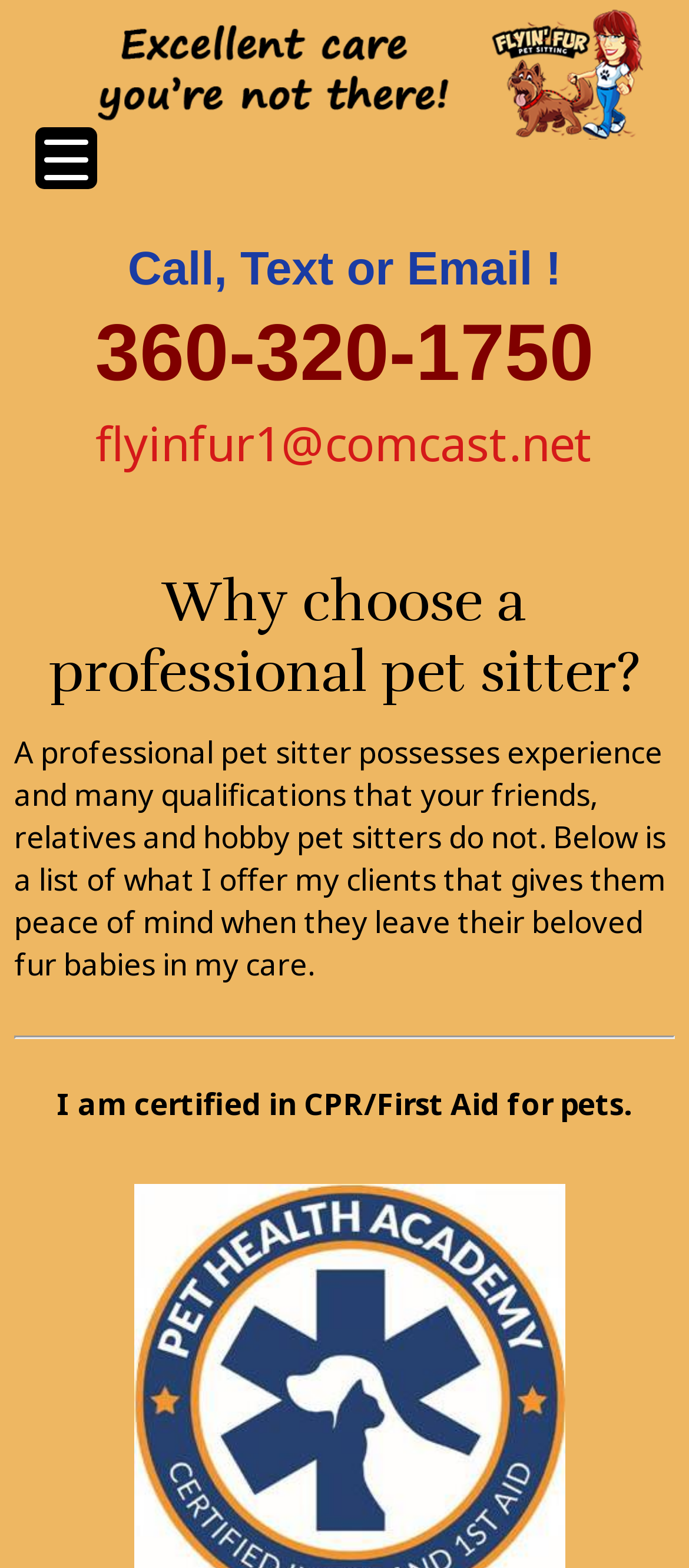Locate the bounding box of the user interface element based on this description: "360-320-1750".

[0.138, 0.196, 0.862, 0.254]